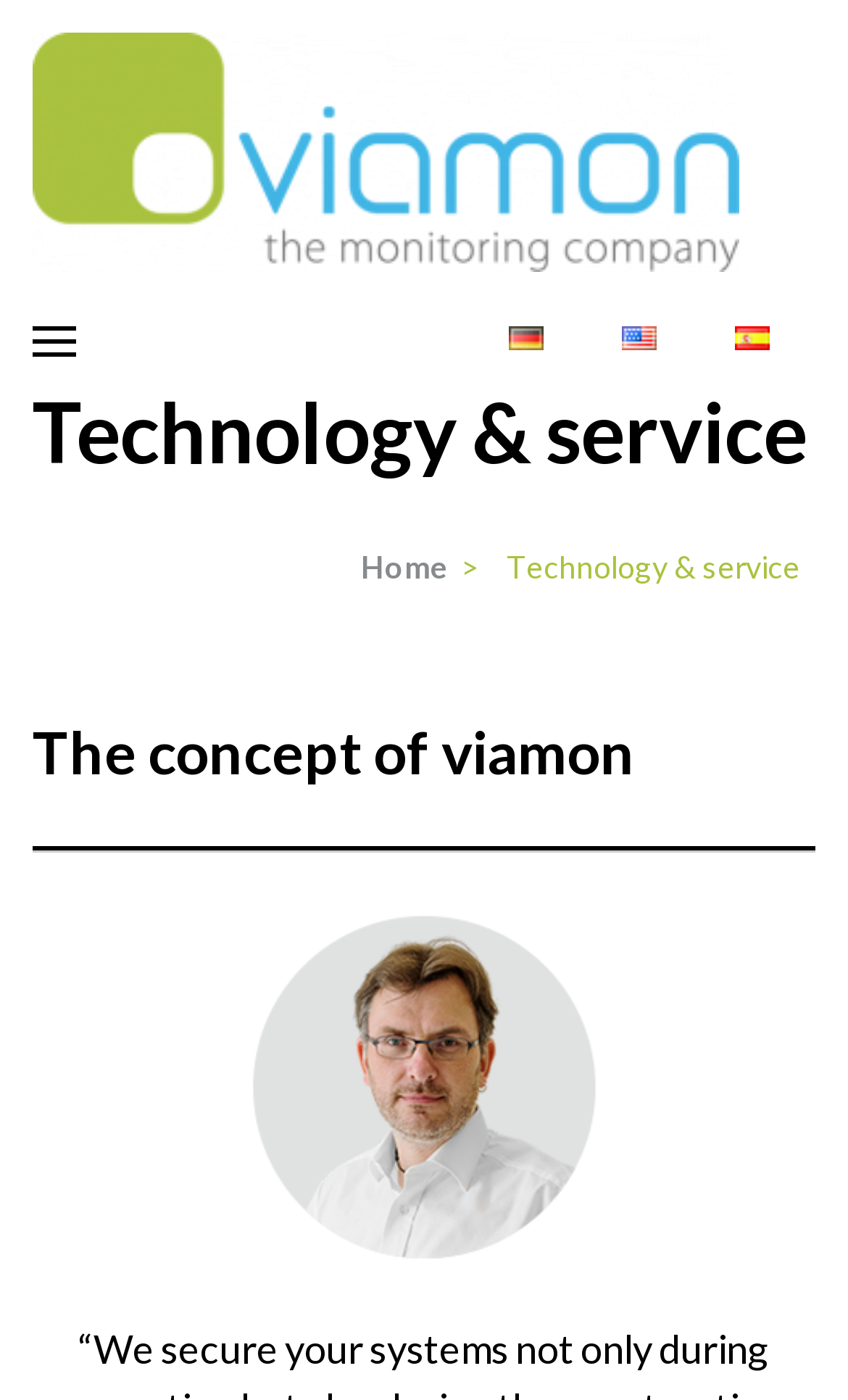Using the information from the screenshot, answer the following question thoroughly:
How many navigation links are available?

I found only one navigation link 'Home' on the webpage, hence there is only 1 navigation link available.